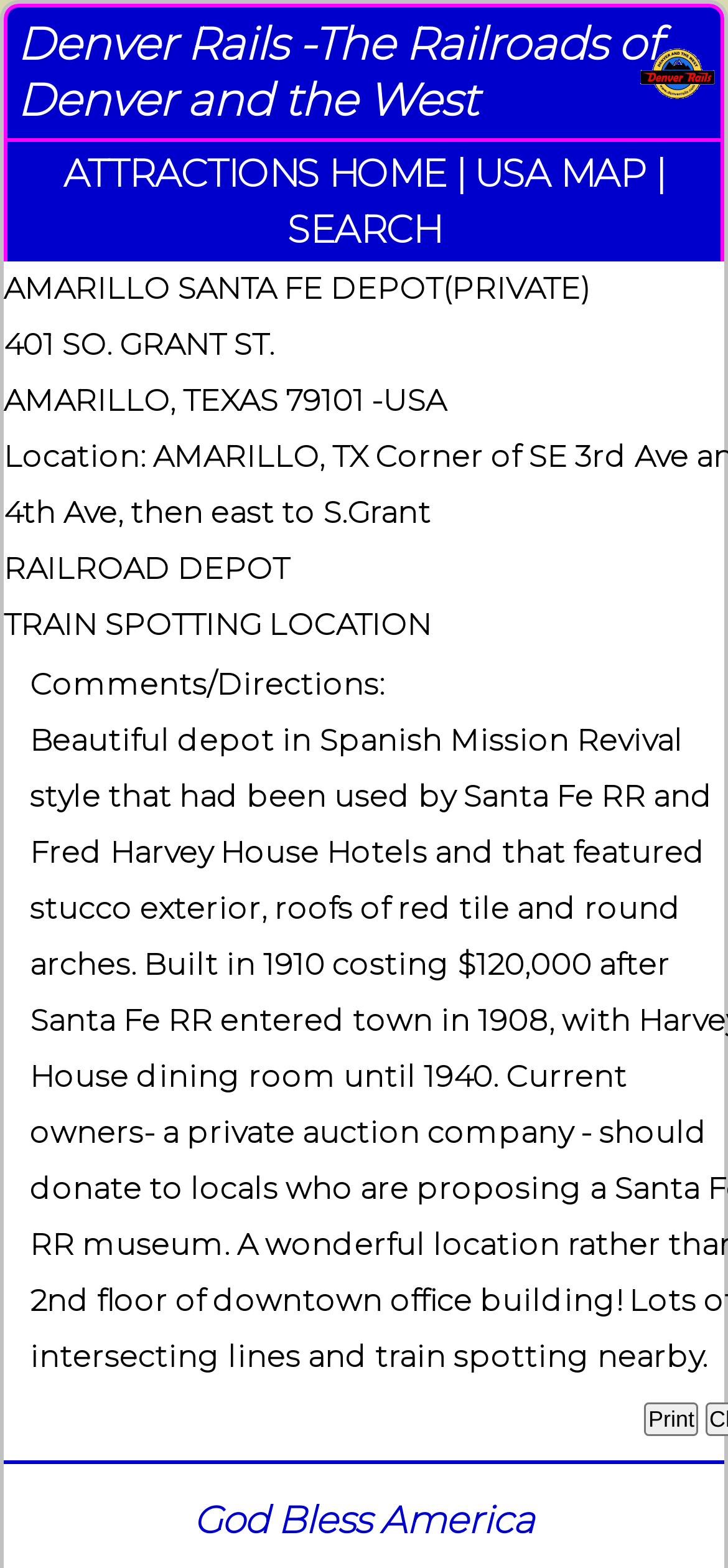What is the address of the attraction?
Provide a fully detailed and comprehensive answer to the question.

The address of the attraction can be found in the static text elements on the webpage. The street address is '401 SO. GRANT ST.' and the city, state, and zip code are 'AMARILLO, TEXAS 79101 -USA'.